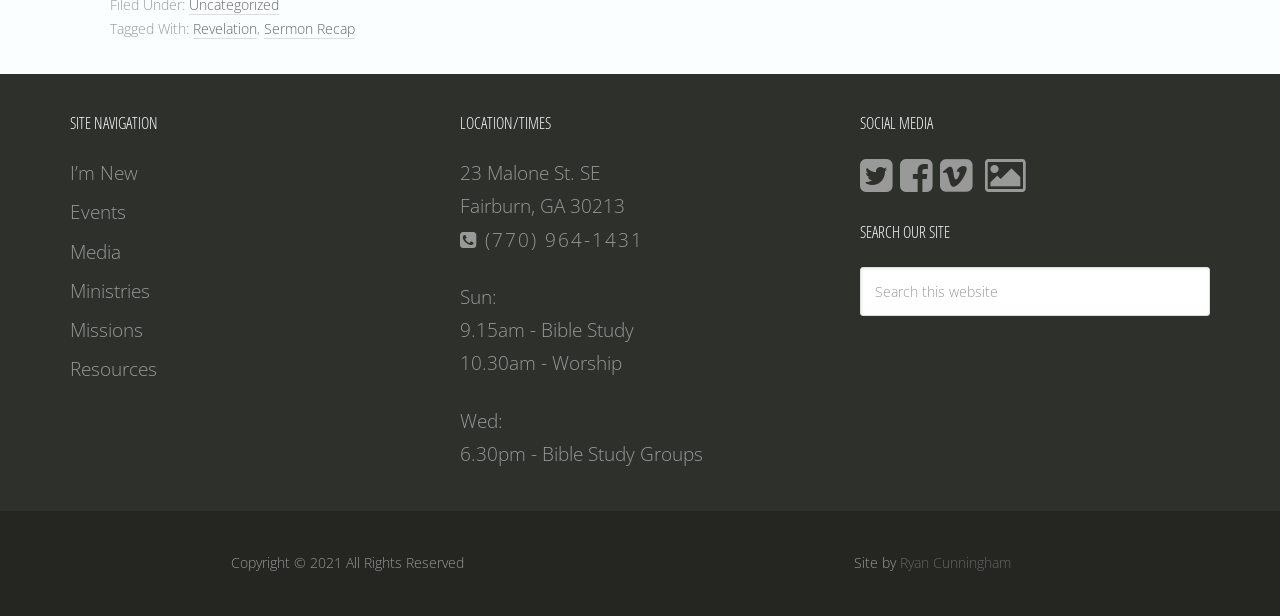Please locate the bounding box coordinates of the element that needs to be clicked to achieve the following instruction: "Check Facebook page". The coordinates should be four float numbers between 0 and 1, i.e., [left, top, right, bottom].

[0.672, 0.255, 0.699, 0.317]